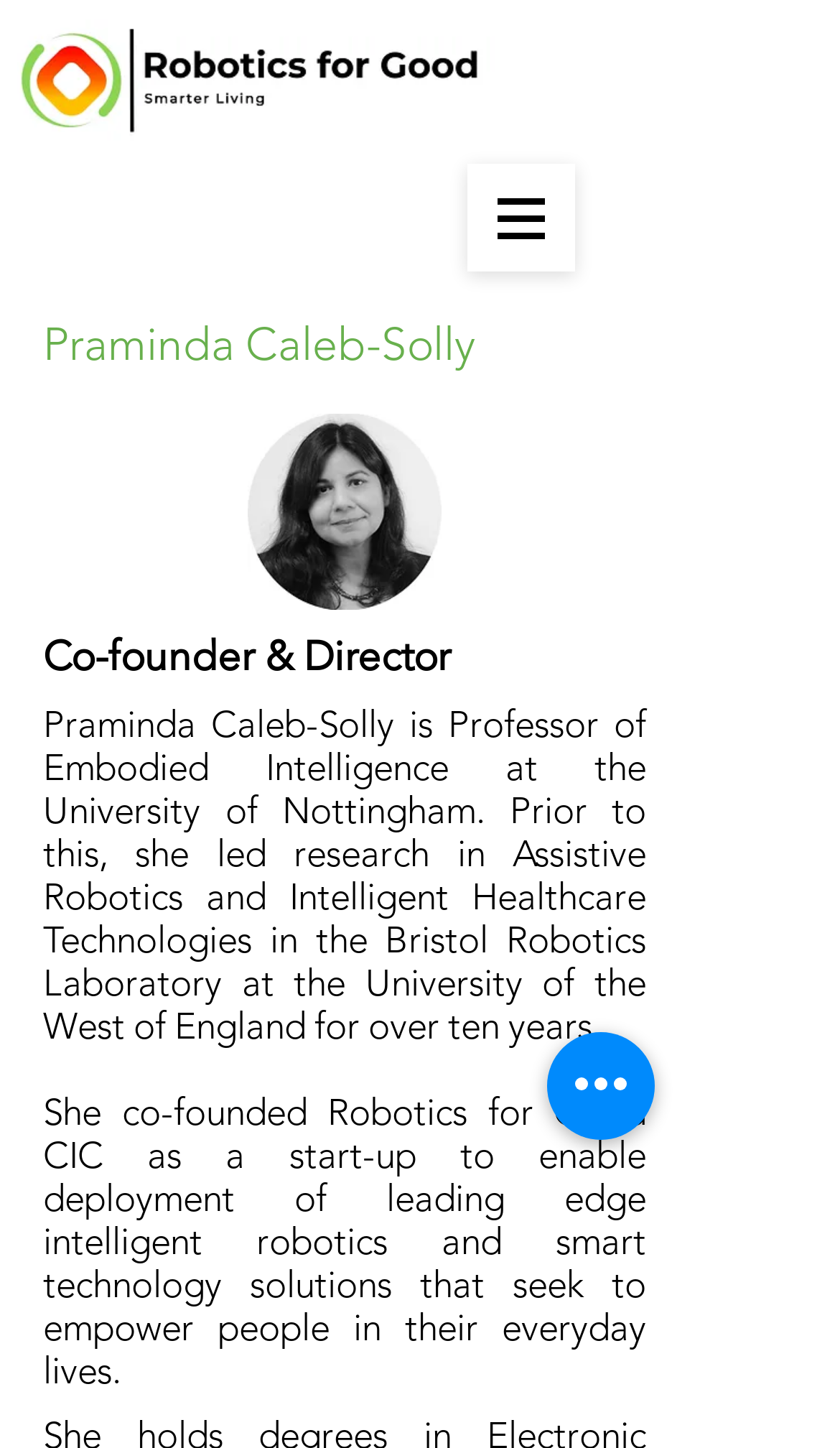Please provide a comprehensive answer to the question below using the information from the image: What is Praminda Caleb-Solly's profession?

Based on the webpage, Praminda Caleb-Solly's profession is mentioned as Professor of Embodied Intelligence at the University of Nottingham, which is stated in the paragraph describing her background.